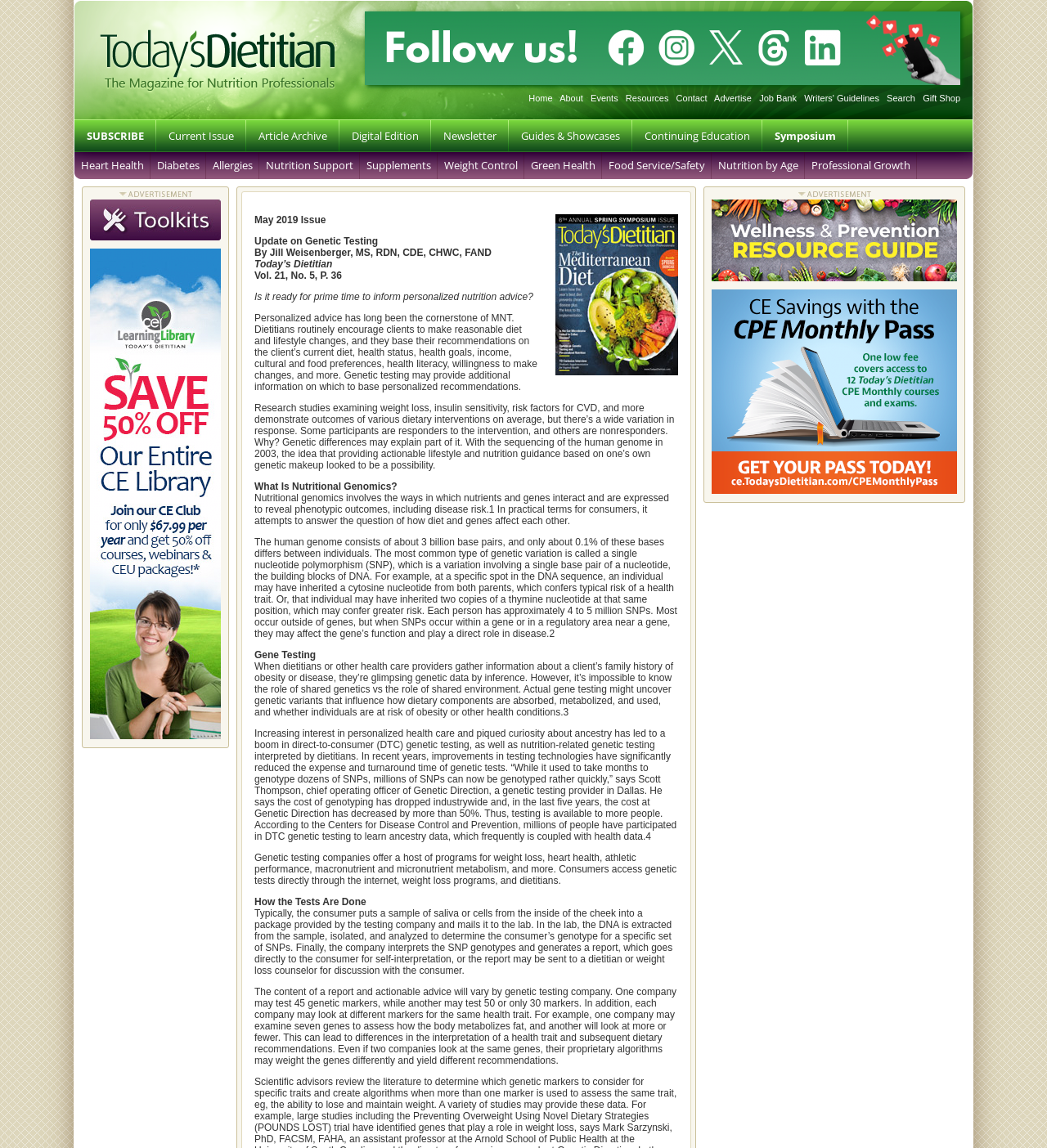Identify the bounding box coordinates of the element to click to follow this instruction: 'Click on the 'Home' link'. Ensure the coordinates are four float values between 0 and 1, provided as [left, top, right, bottom].

[0.505, 0.081, 0.528, 0.09]